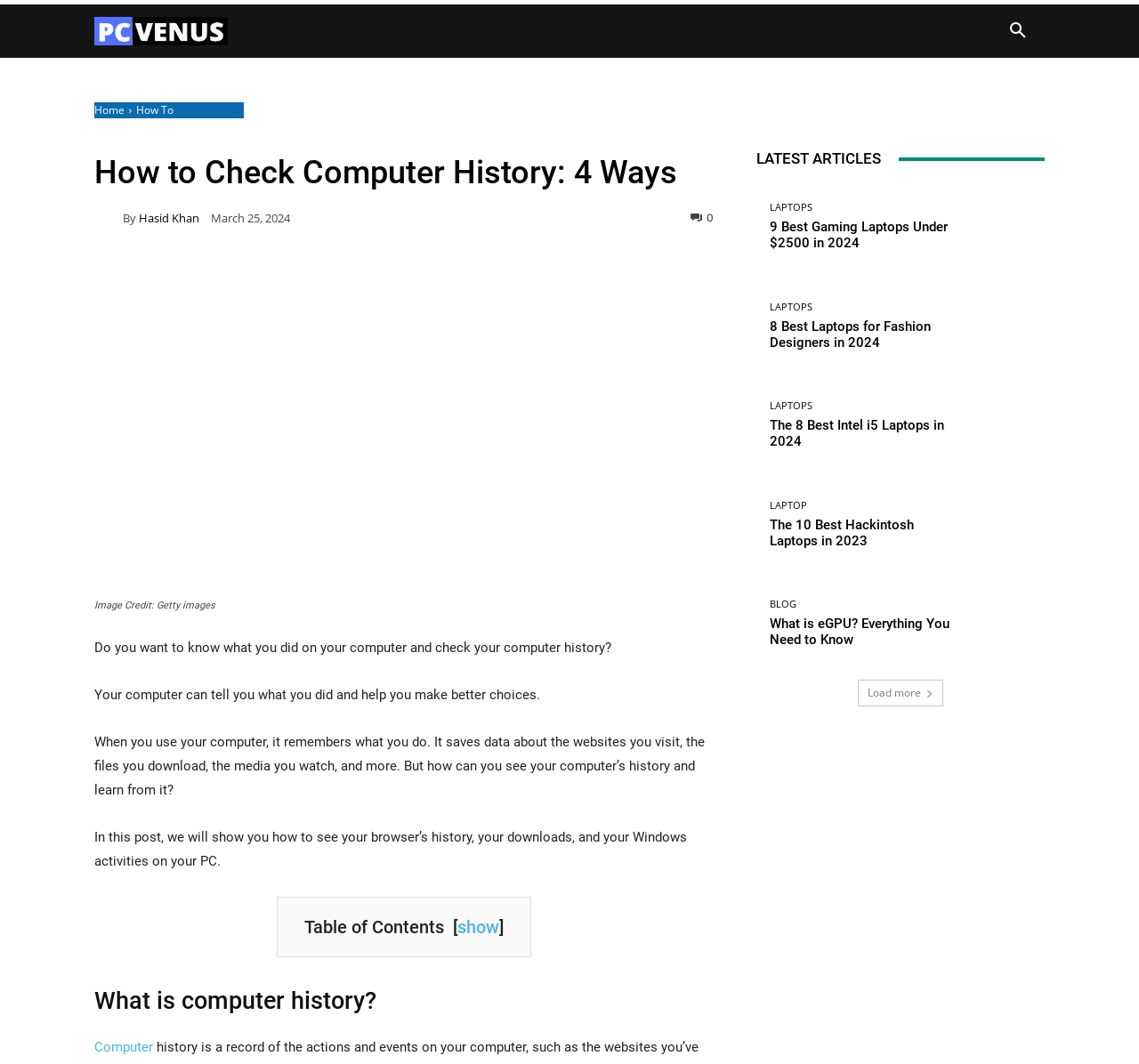Find the bounding box coordinates of the area to click in order to follow the instruction: "Check the 'Table of Contents'".

[0.267, 0.861, 0.39, 0.881]